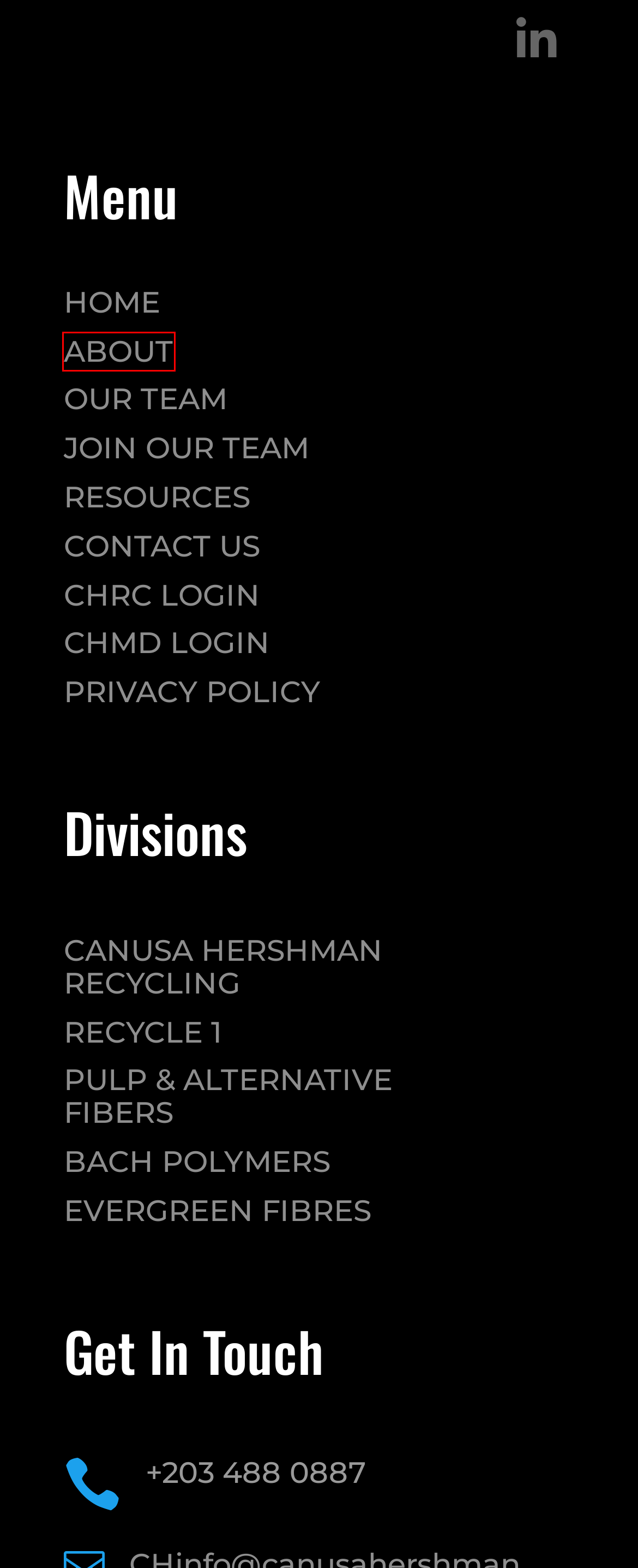Assess the screenshot of a webpage with a red bounding box and determine which webpage description most accurately matches the new page after clicking the element within the red box. Here are the options:
A. Contact Us - Canusa Hershman
B. Our History - Canusa Hershman
C. Engineering Plastics | Resin Supplier and Recycler | BACH Polymers
D. Specialty Paper Marketing | Evergreen Fibres
E. Our Team - Canusa Hershman
F. ciePortal Login
G. Canusa Hershman Recycling - Canusa Hershman
H. Resources - Canusa Hershman

B